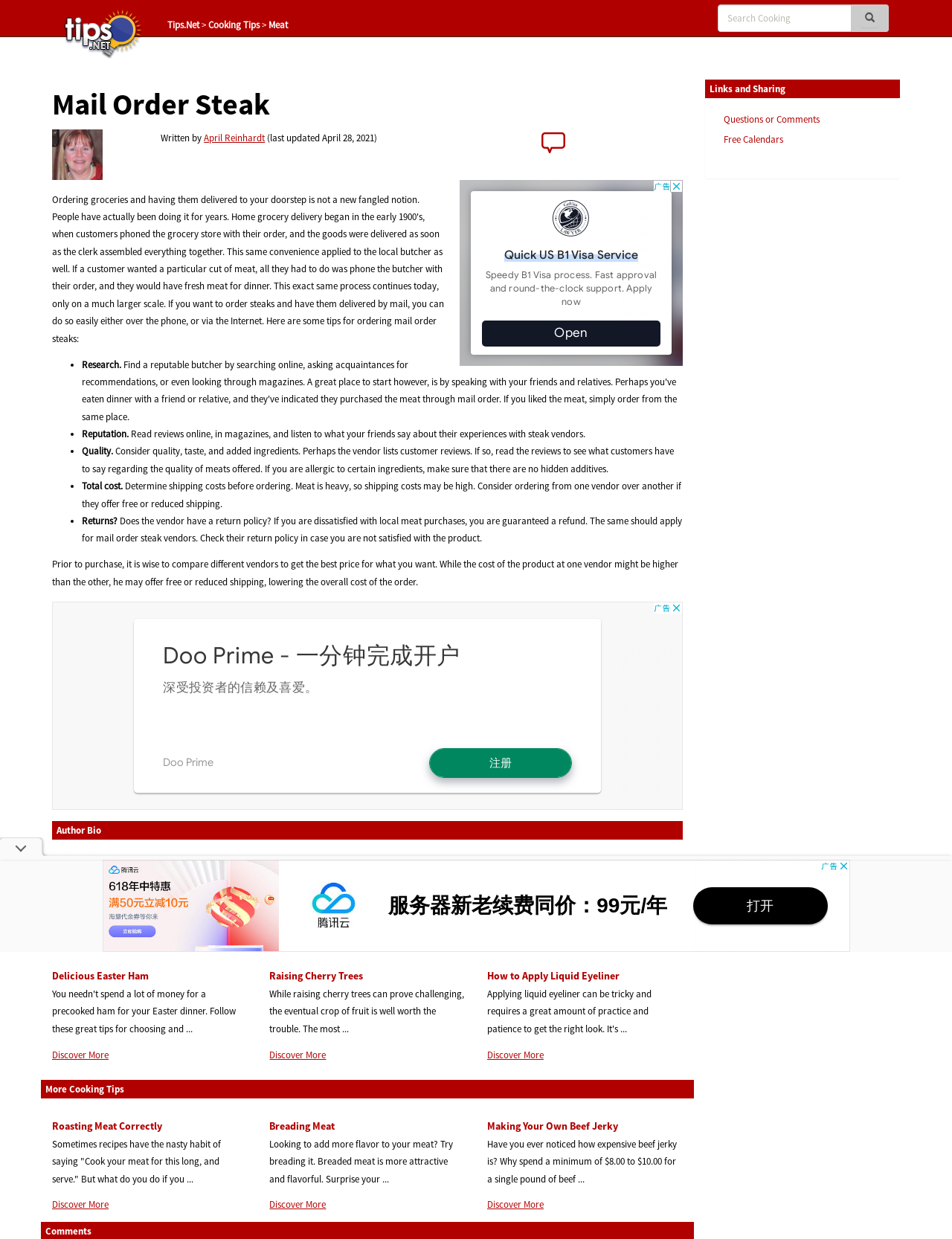Identify the bounding box coordinates for the element that needs to be clicked to fulfill this instruction: "Discover more about delicious Easter ham". Provide the coordinates in the format of four float numbers between 0 and 1: [left, top, right, bottom].

[0.055, 0.846, 0.114, 0.856]